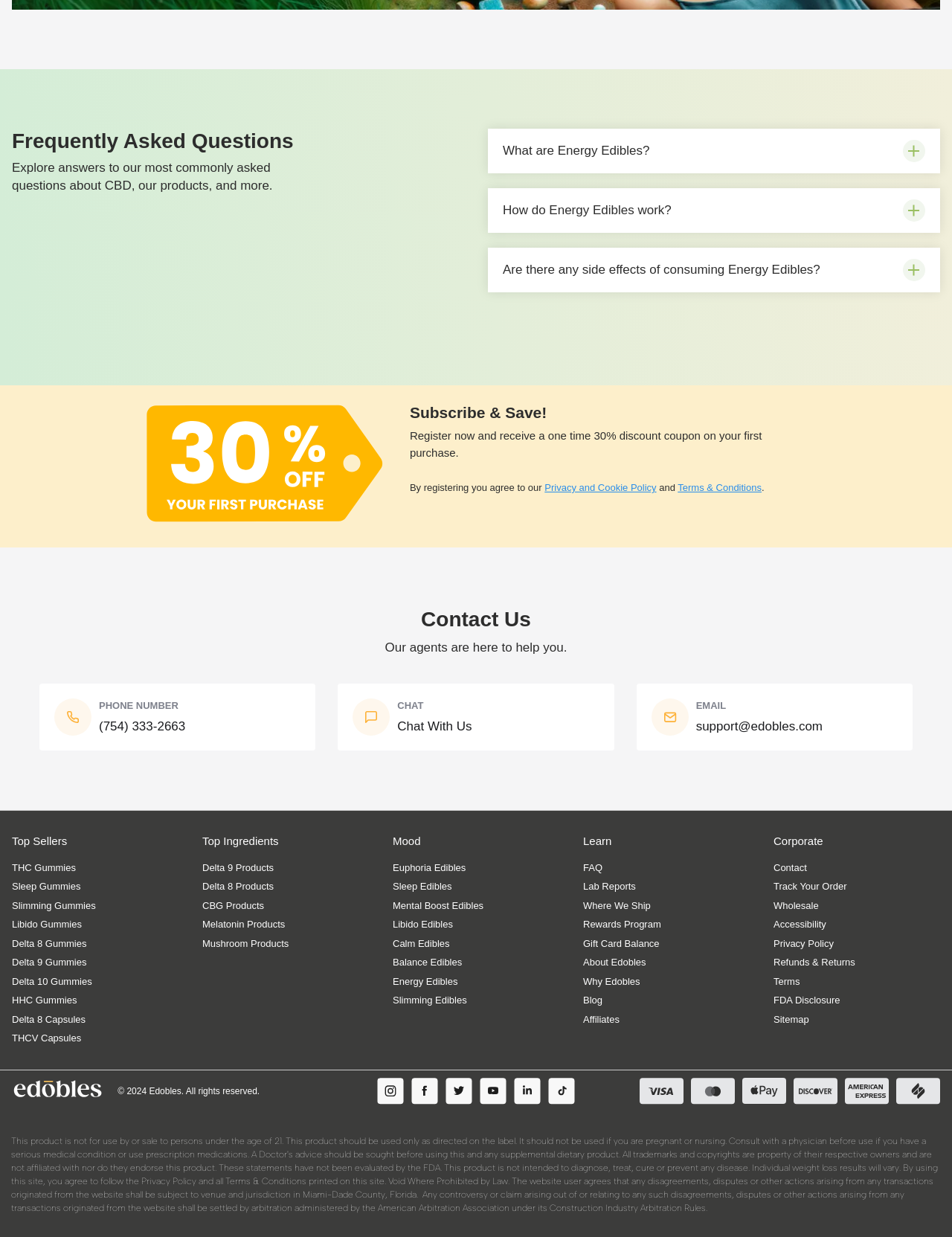Identify the bounding box coordinates for the element you need to click to achieve the following task: "Read the privacy policy". The coordinates must be four float values ranging from 0 to 1, formatted as [left, top, right, bottom].

None